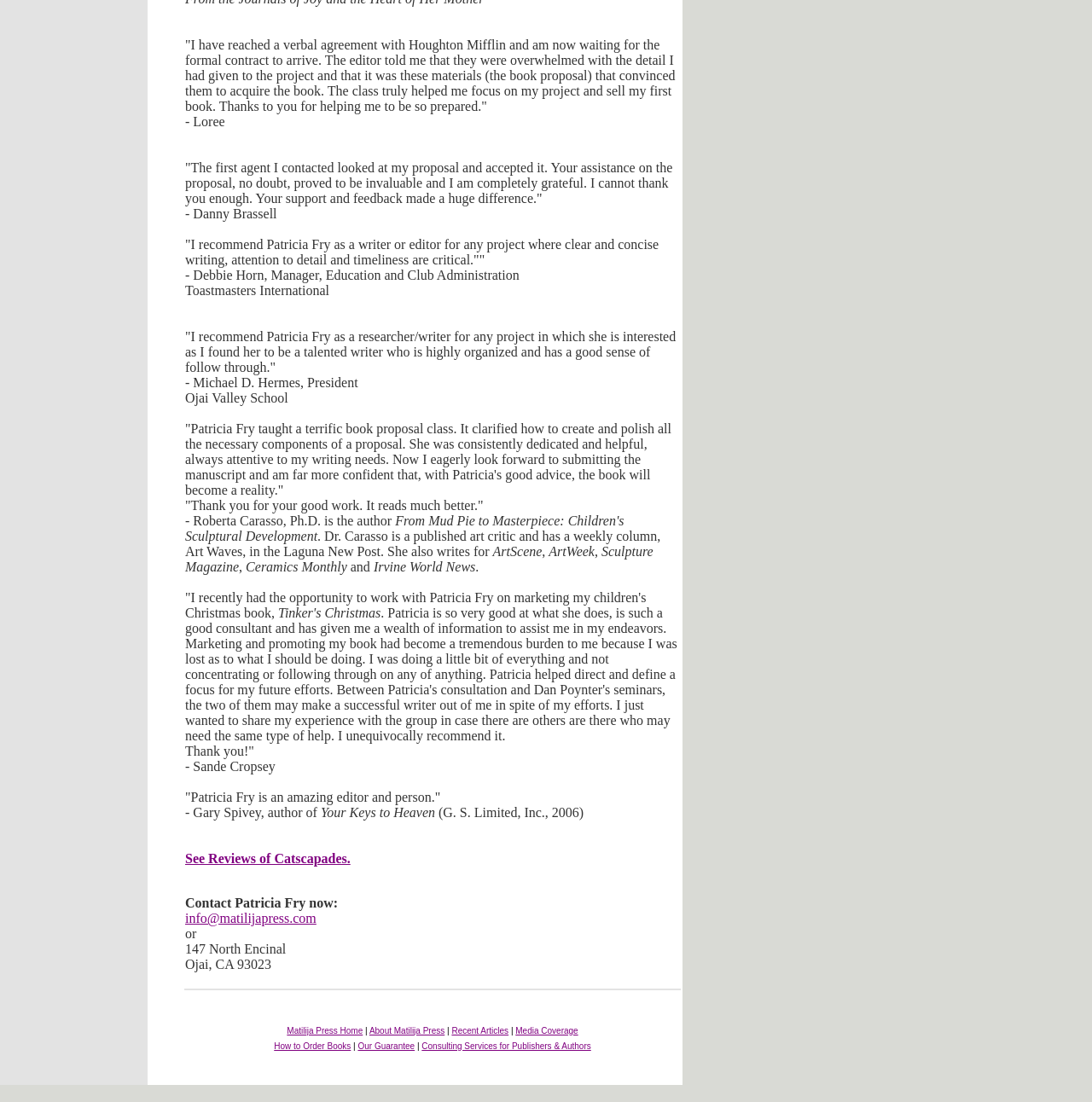Determine the bounding box coordinates for the clickable element required to fulfill the instruction: "Go to Matilija Press Home". Provide the coordinates as four float numbers between 0 and 1, i.e., [left, top, right, bottom].

[0.263, 0.931, 0.332, 0.939]